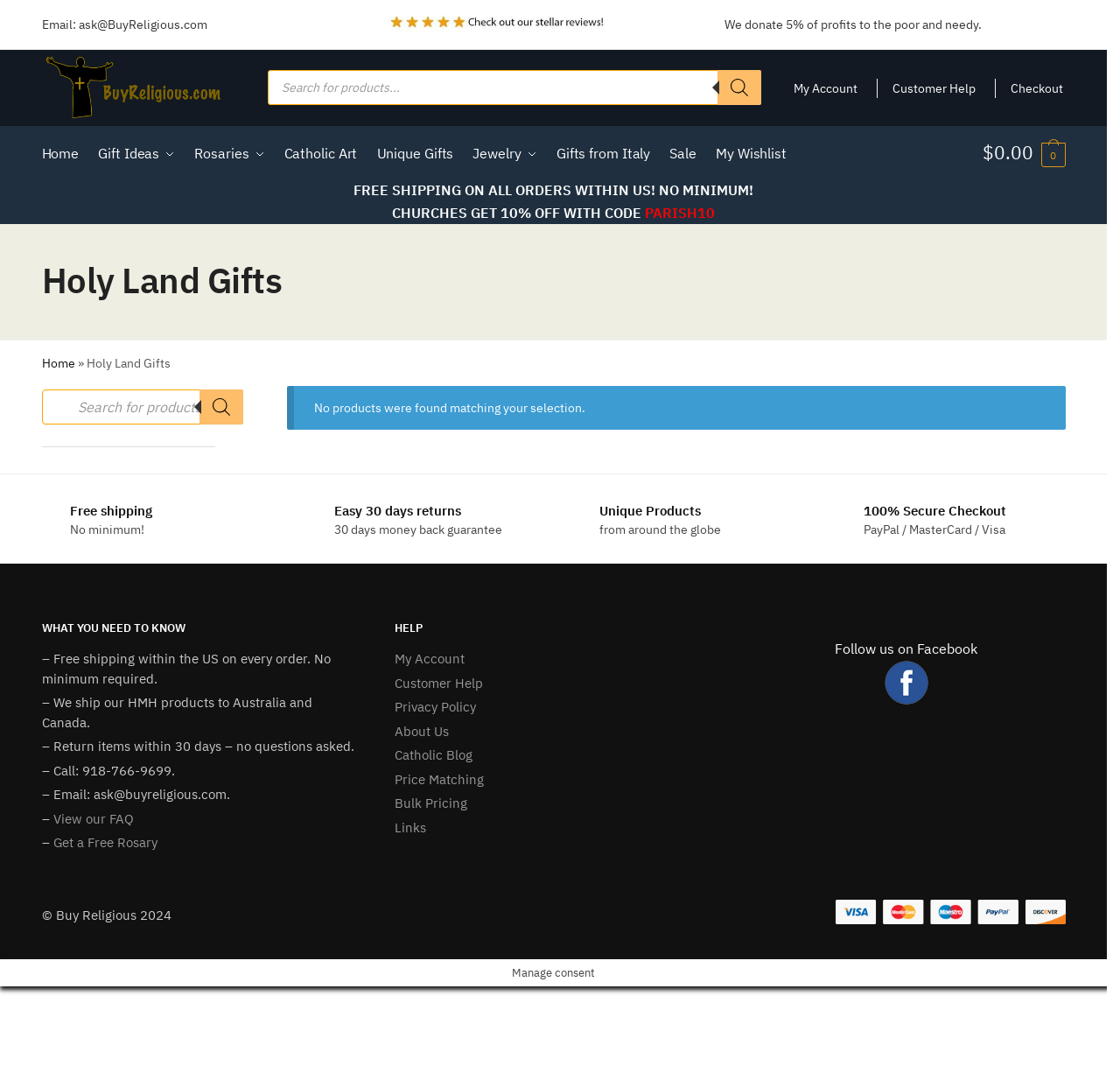Please provide a comprehensive answer to the question below using the information from the image: What is the minimum order for free shipping?

I found this information by looking at the section that says 'FREE SHIPPING ON ALL ORDERS WITHIN US! NO MINIMUM!'.